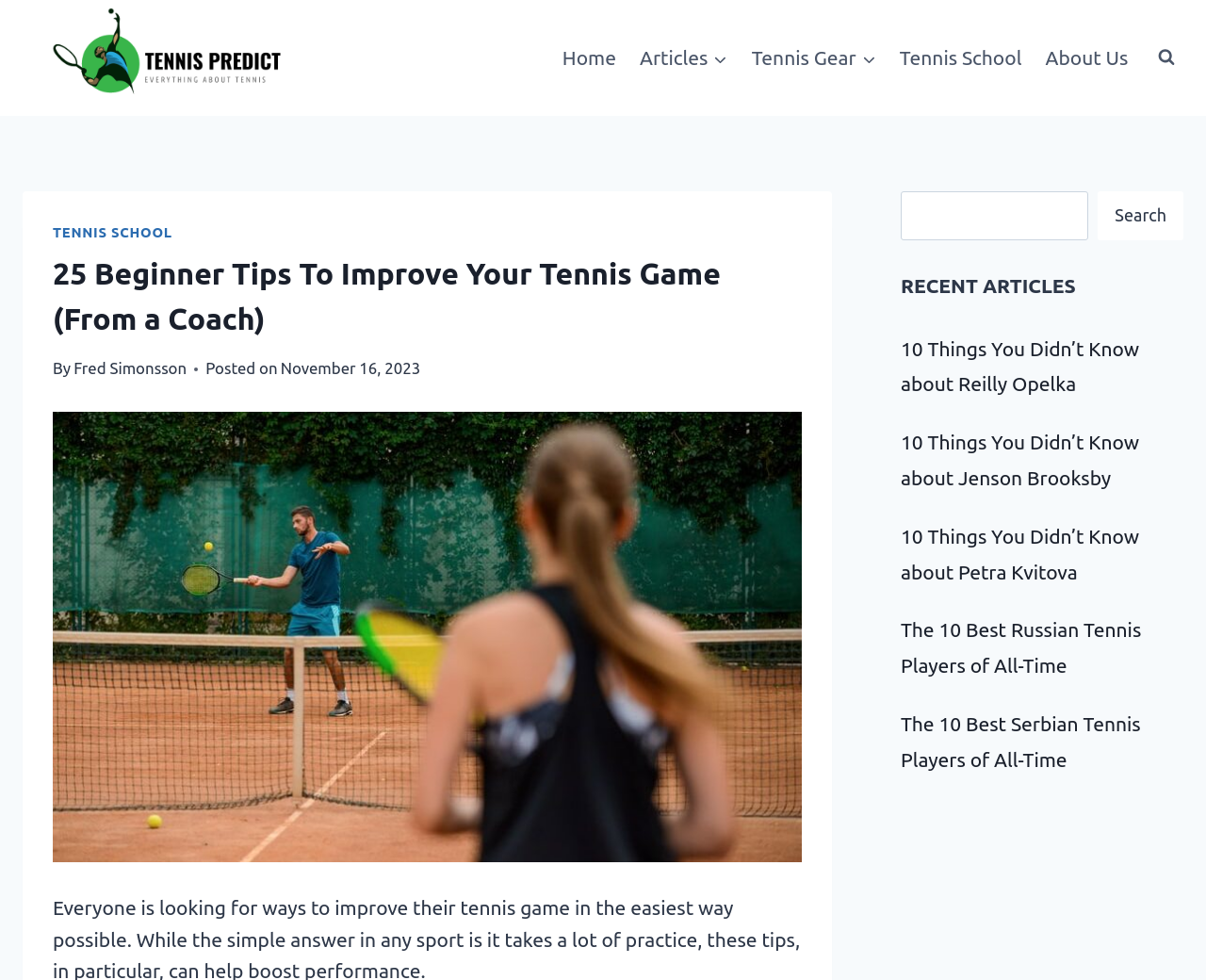What is the date of the article?
Provide a detailed and well-explained answer to the question.

I found the answer by looking at the header section, where I saw a time element with the text 'November 16, 2023'.